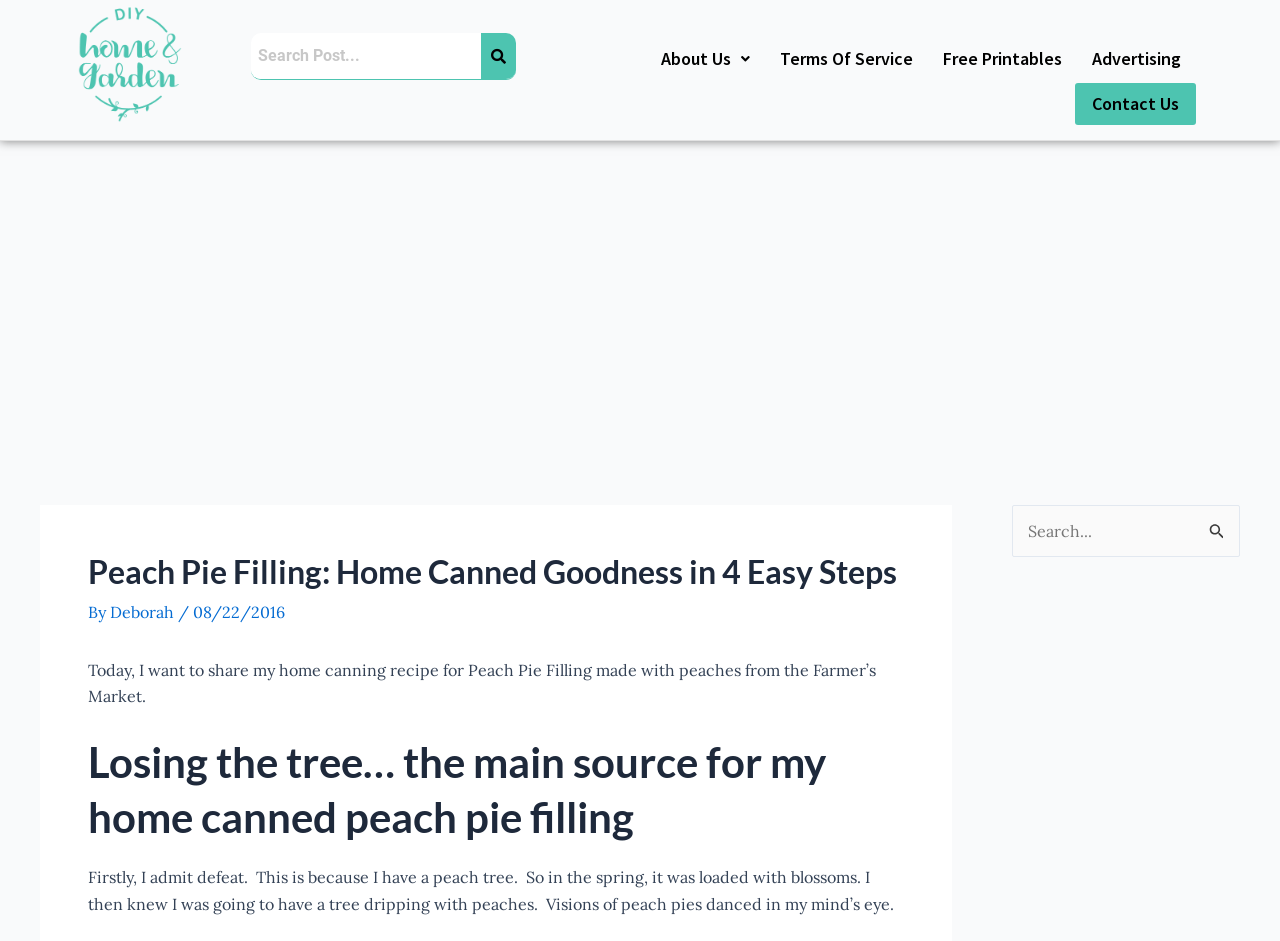Provide the bounding box for the UI element matching this description: "name="s" placeholder="Search Post..." title="Search"".

[0.196, 0.035, 0.376, 0.084]